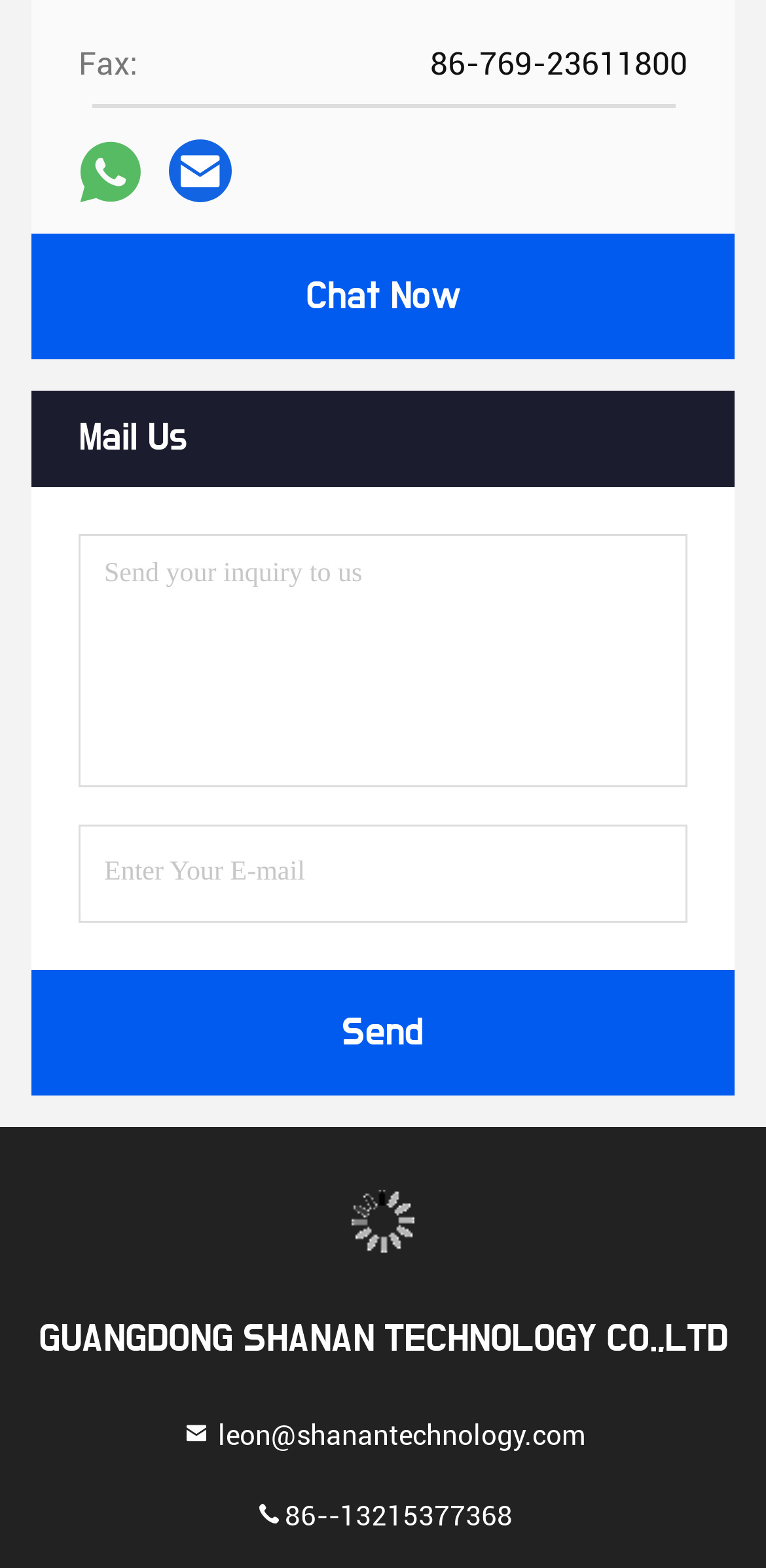Please find the bounding box coordinates of the element's region to be clicked to carry out this instruction: "Enter your inquiry in the text box".

[0.103, 0.341, 0.897, 0.502]